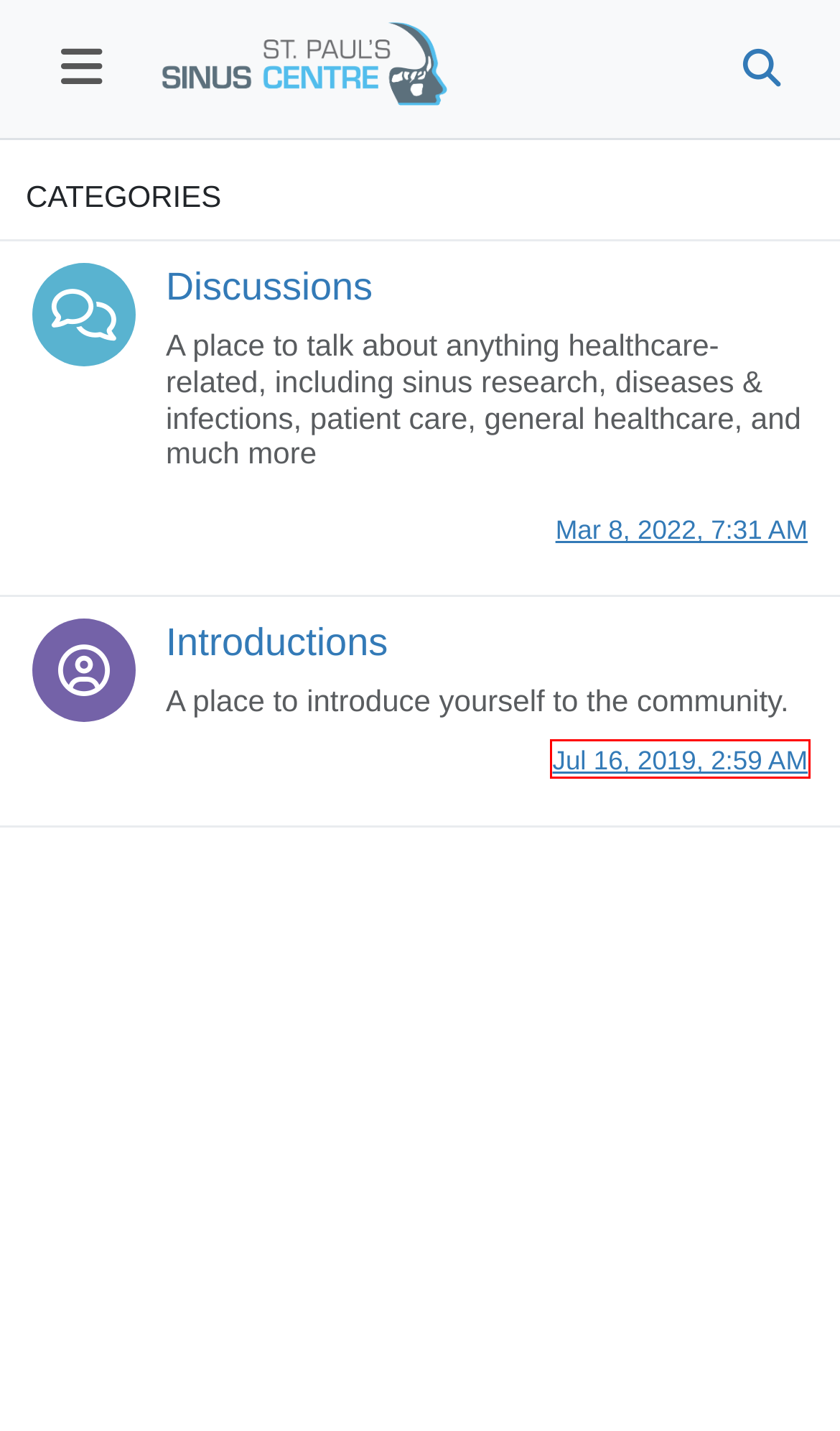A screenshot of a webpage is given, featuring a red bounding box around a UI element. Please choose the webpage description that best aligns with the new webpage after clicking the element in the bounding box. These are the descriptions:
A. Dustin Dauncey | St. Paul's Sinus Centre - Community
B. Introductions | St. Paul's Sinus Centre - Community
C. Register an account | St. Paul's Sinus Centre - Community
D. Polyps  reoccurring | St. Paul's Sinus Centre - Community
E. Recent Topics | St. Paul's Sinus Centre - Community
F. All time popular topics | St. Paul's Sinus Centre - Community
G. Categories | St. Paul's Sinus Centre - Community
H. Discussions | St. Paul's Sinus Centre - Community

A